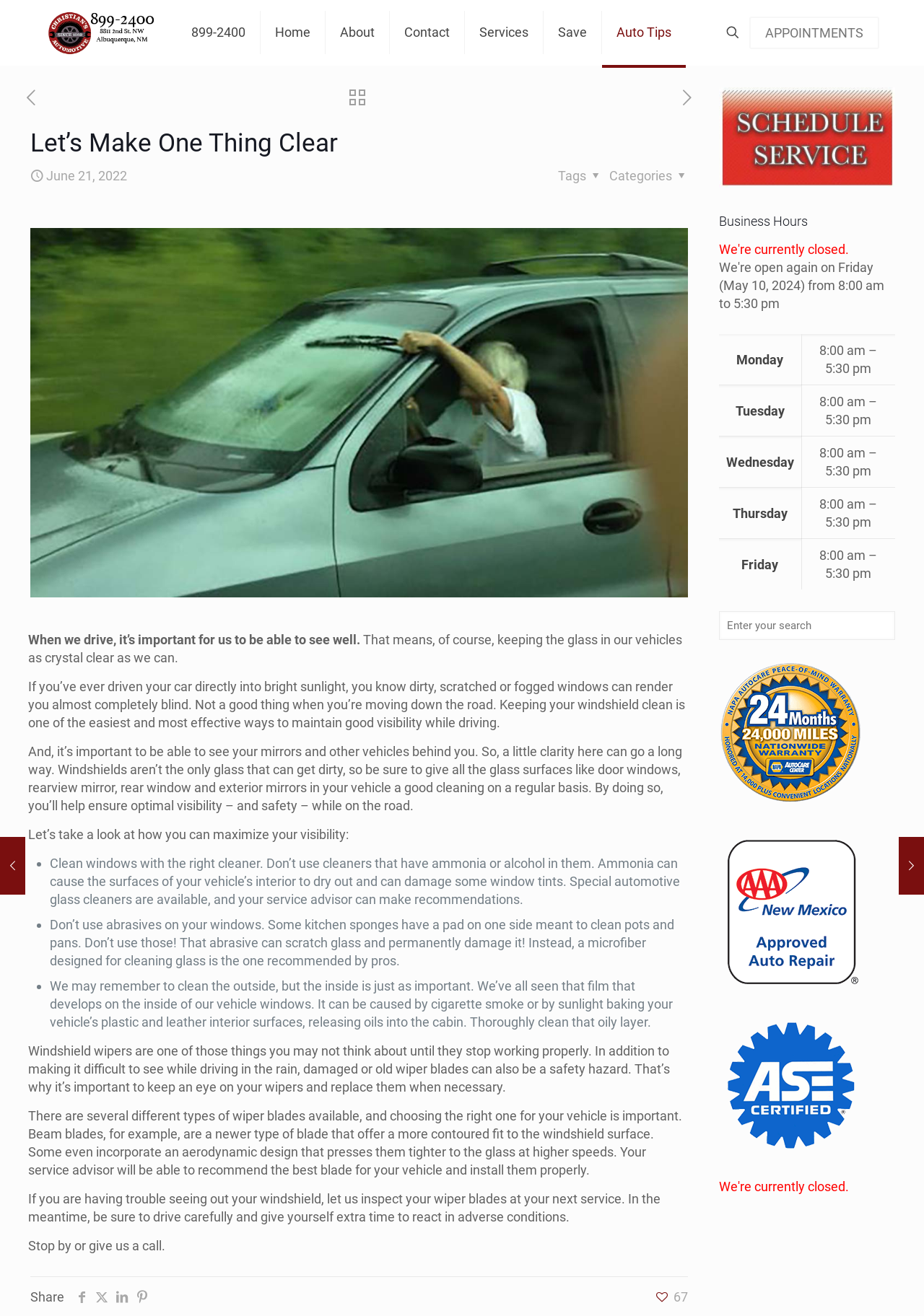What is the phone number to call? Based on the screenshot, please respond with a single word or phrase.

899-2400